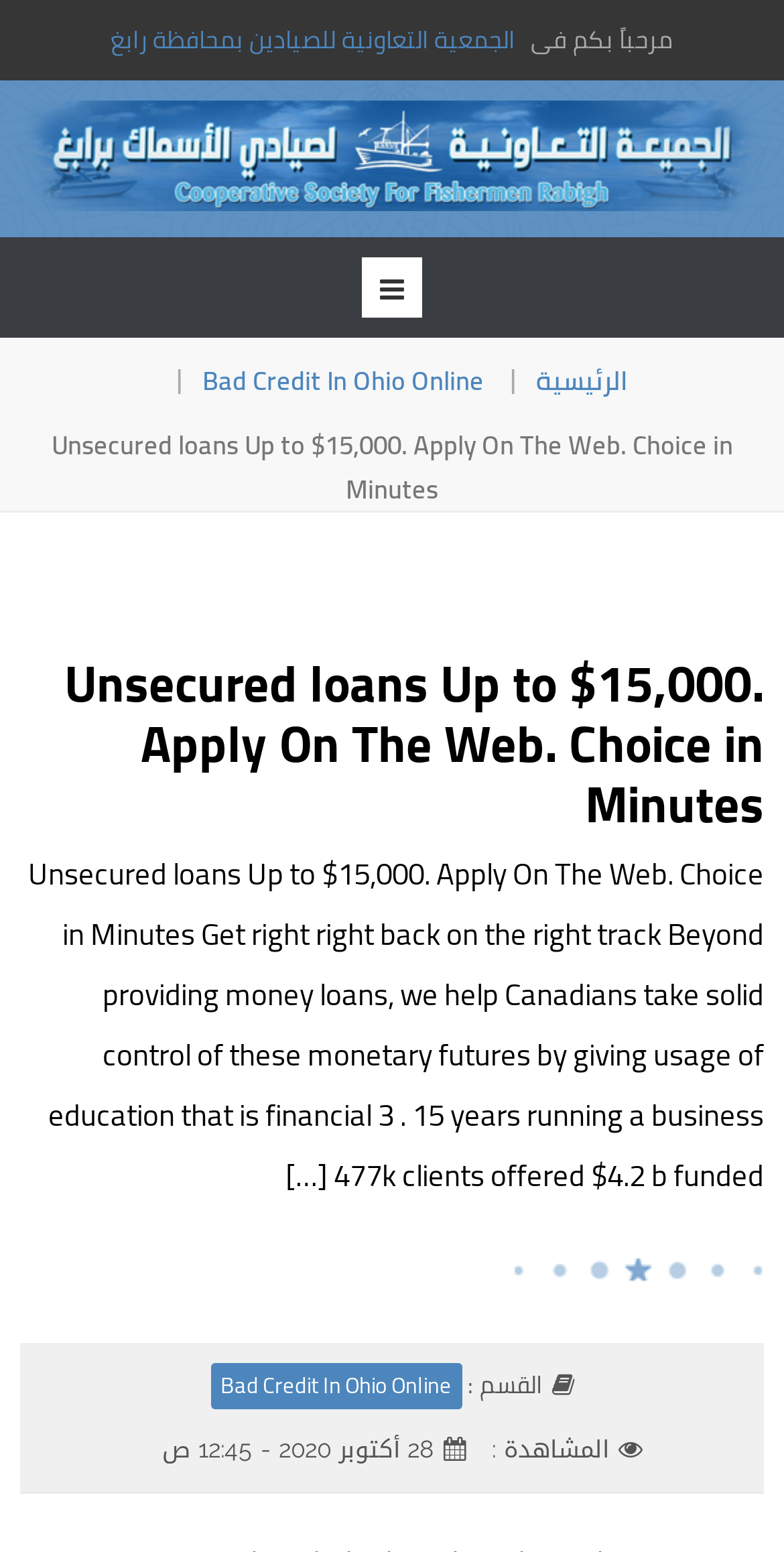Produce a meticulous description of the webpage.

The webpage appears to be a blog or article page with a mix of Arabic and English content. At the top, there is a welcome message "مرحباً بكم فى" (Welcome to) followed by a link to "الجمعية التعاونية للصيادين بمحافظة رابغ" (The Cooperative Association of Fishermen in Rabigh Governorate) with an accompanying image. 

Below this, there are three links: "الرئيسية" (Home), "Bad Credit In Ohio Online", and another instance of "Bad Credit In Ohio Online" further down the page. 

The main content of the page is a loan advertisement, with a heading "Unsecured loans Up to $15,000. Apply On The Web. Choice in Minutes" and a detailed description of the loan service, including its benefits and features. 

At the bottom of the page, there are two sections: one labeled "القسم :" (Section:) and another labeled "المشاهدة :" (View:), with a date and time "28 أكتوبر 2020 - 12:45 ص" (October 28, 2020 - 12:45 pm) next to the latter.